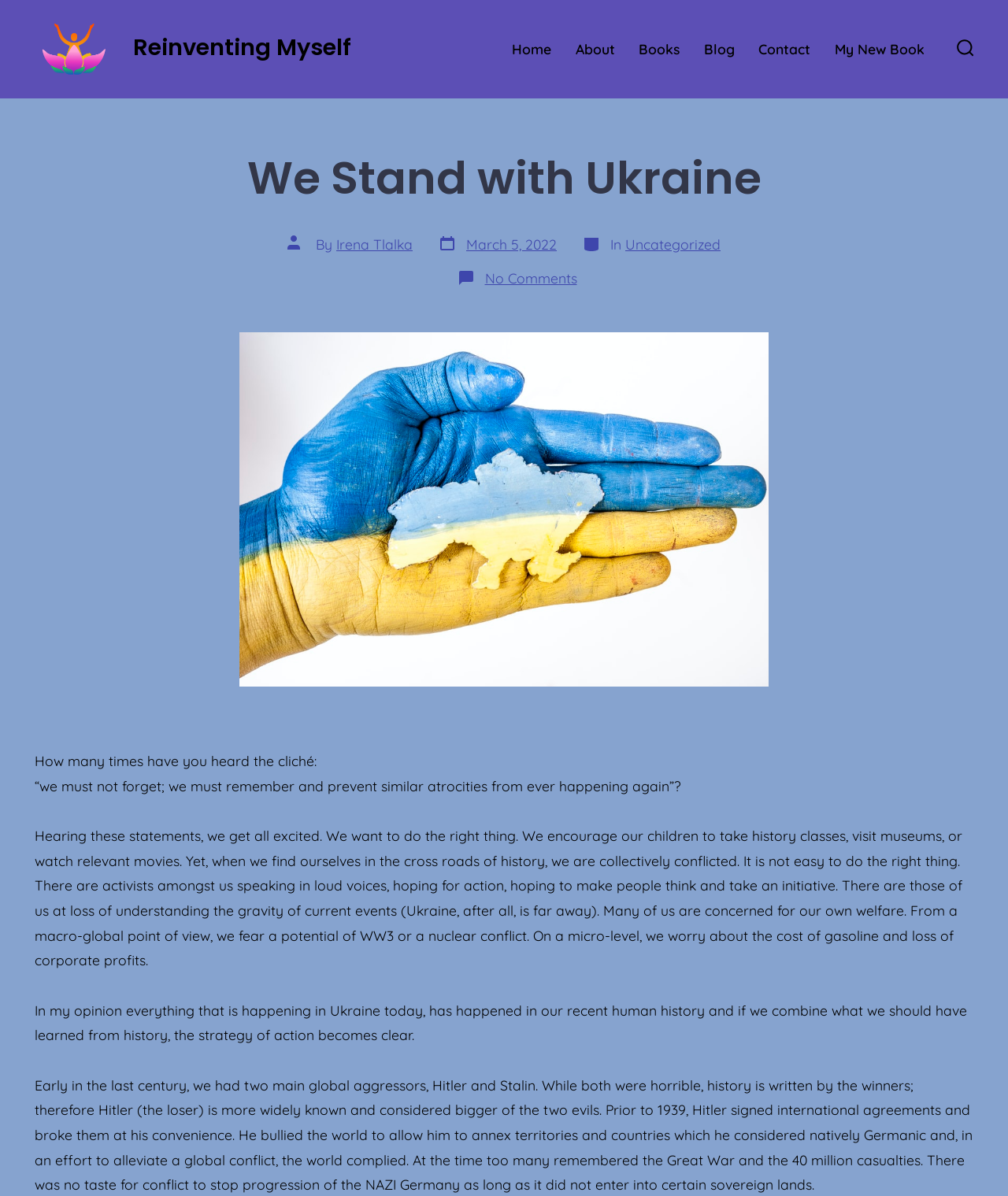Look at the image and answer the question in detail:
What is the author of the post?

The author of the post can be found by looking at the 'Post author' section, which is located below the main heading 'We Stand with Ukraine'. The text 'By' is followed by a link to the author's name, which is 'Irena Tlalka'.